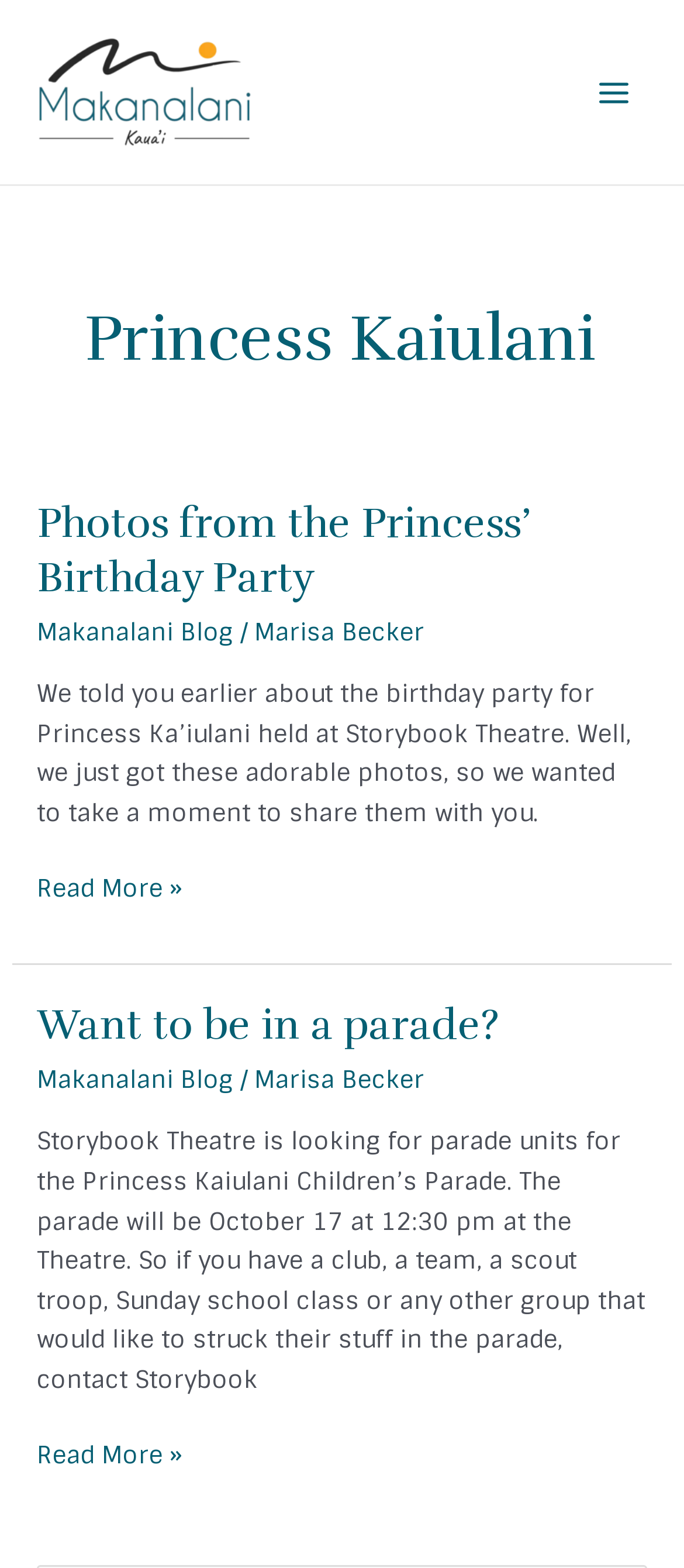Who is the author of the blog posts?
Answer with a single word or phrase, using the screenshot for reference.

Marisa Becker